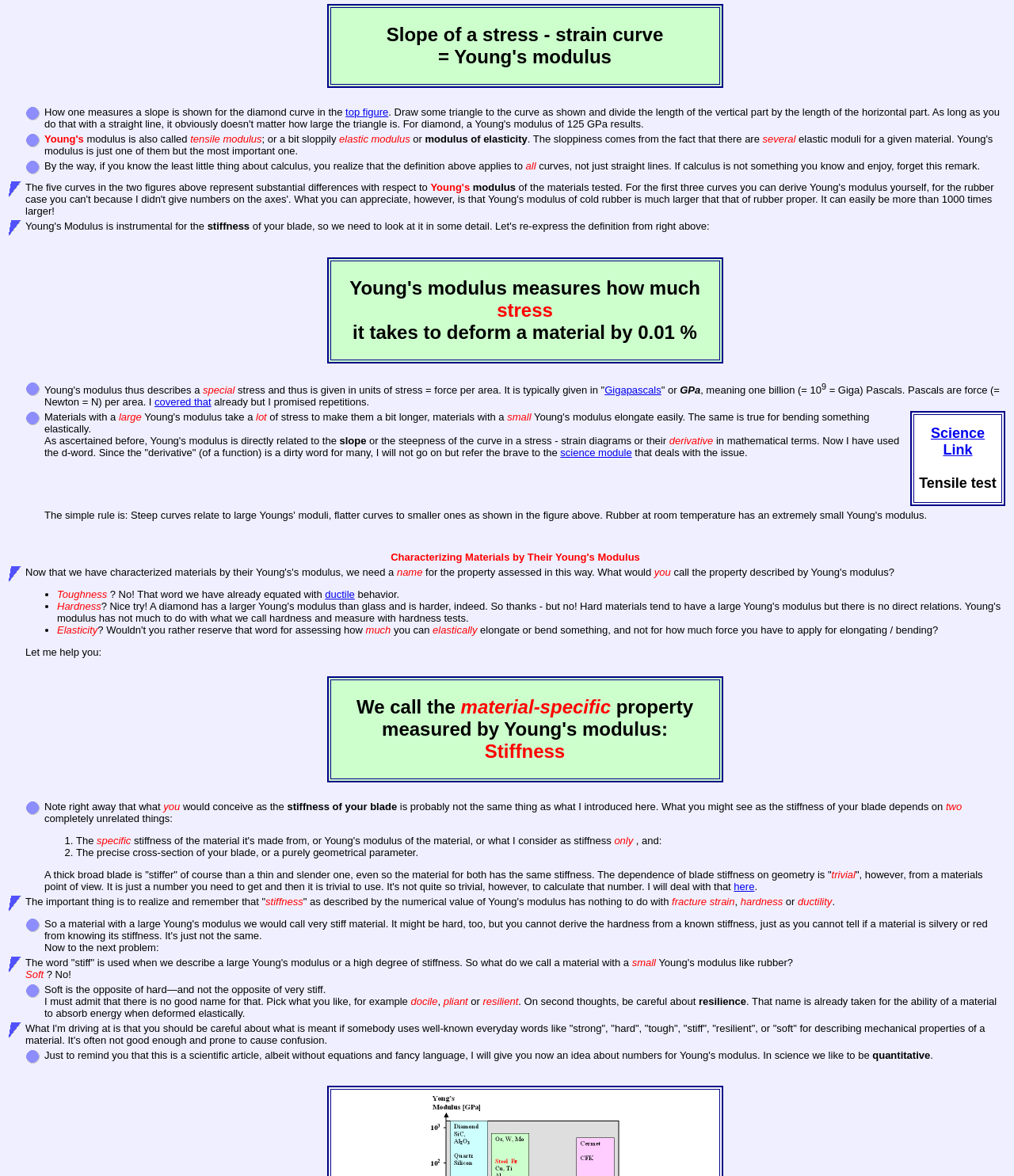Find the bounding box coordinates of the area to click in order to follow the instruction: "click the link 'top figure'".

[0.341, 0.09, 0.383, 0.1]